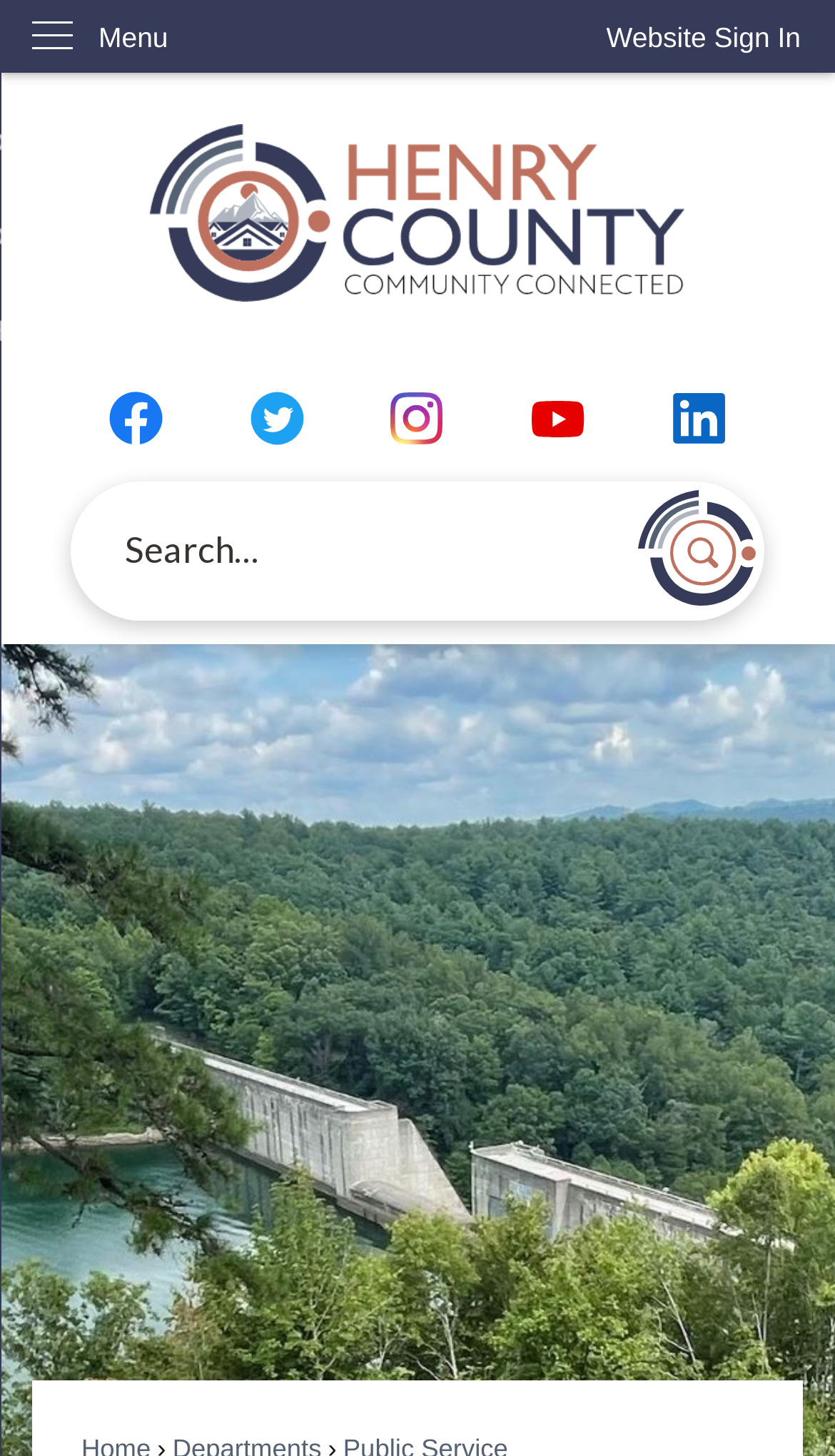Locate the bounding box coordinates of the clickable area to execute the instruction: "Search for something". Provide the coordinates as four float numbers between 0 and 1, represented as [left, top, right, bottom].

[0.085, 0.331, 0.915, 0.426]